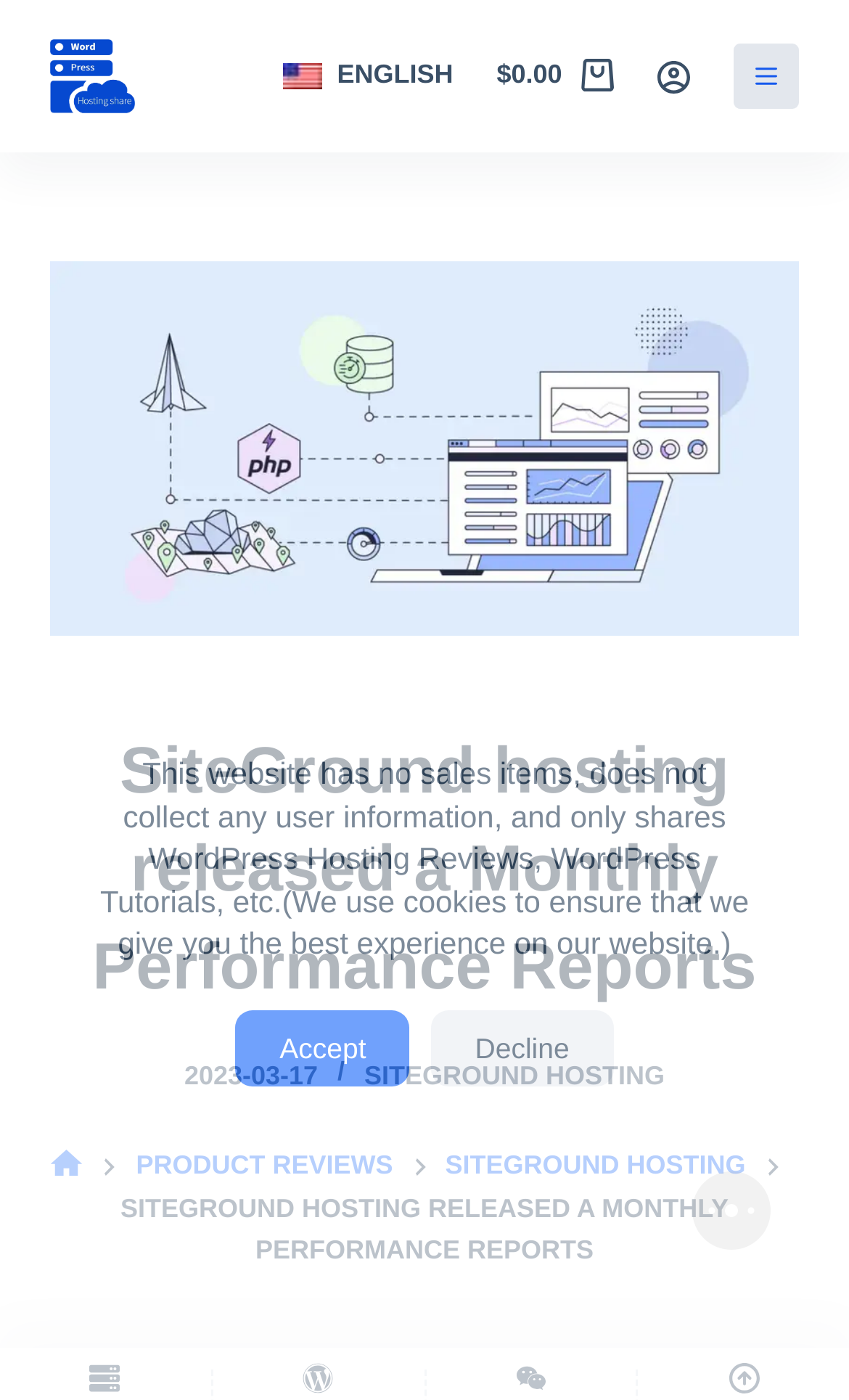Identify the bounding box coordinates for the UI element described as follows: "菜单". Ensure the coordinates are four float numbers between 0 and 1, formatted as [left, top, right, bottom].

[0.863, 0.031, 0.94, 0.078]